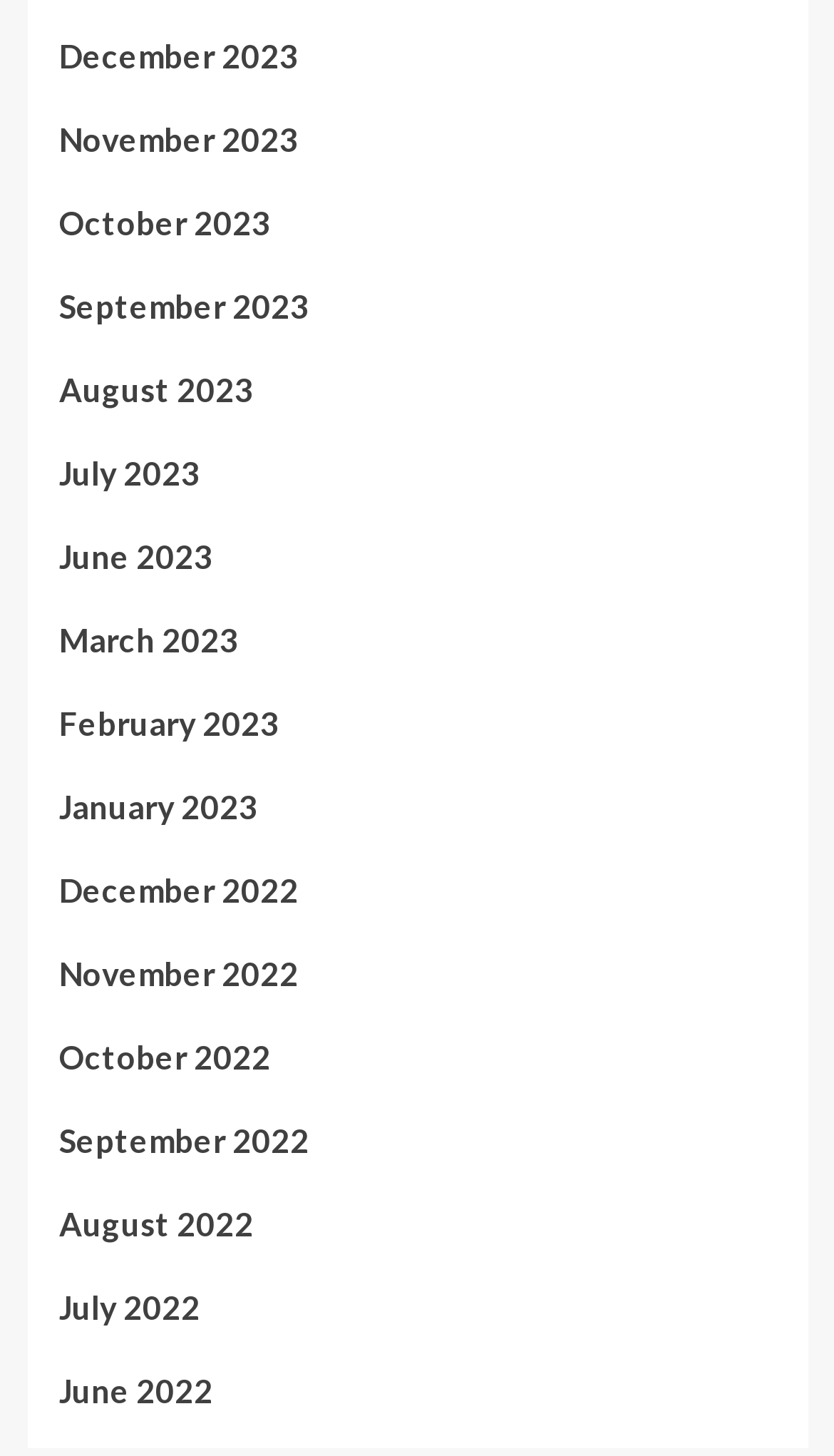Find the bounding box coordinates of the element to click in order to complete the given instruction: "View January 2023."

[0.071, 0.537, 0.929, 0.594]